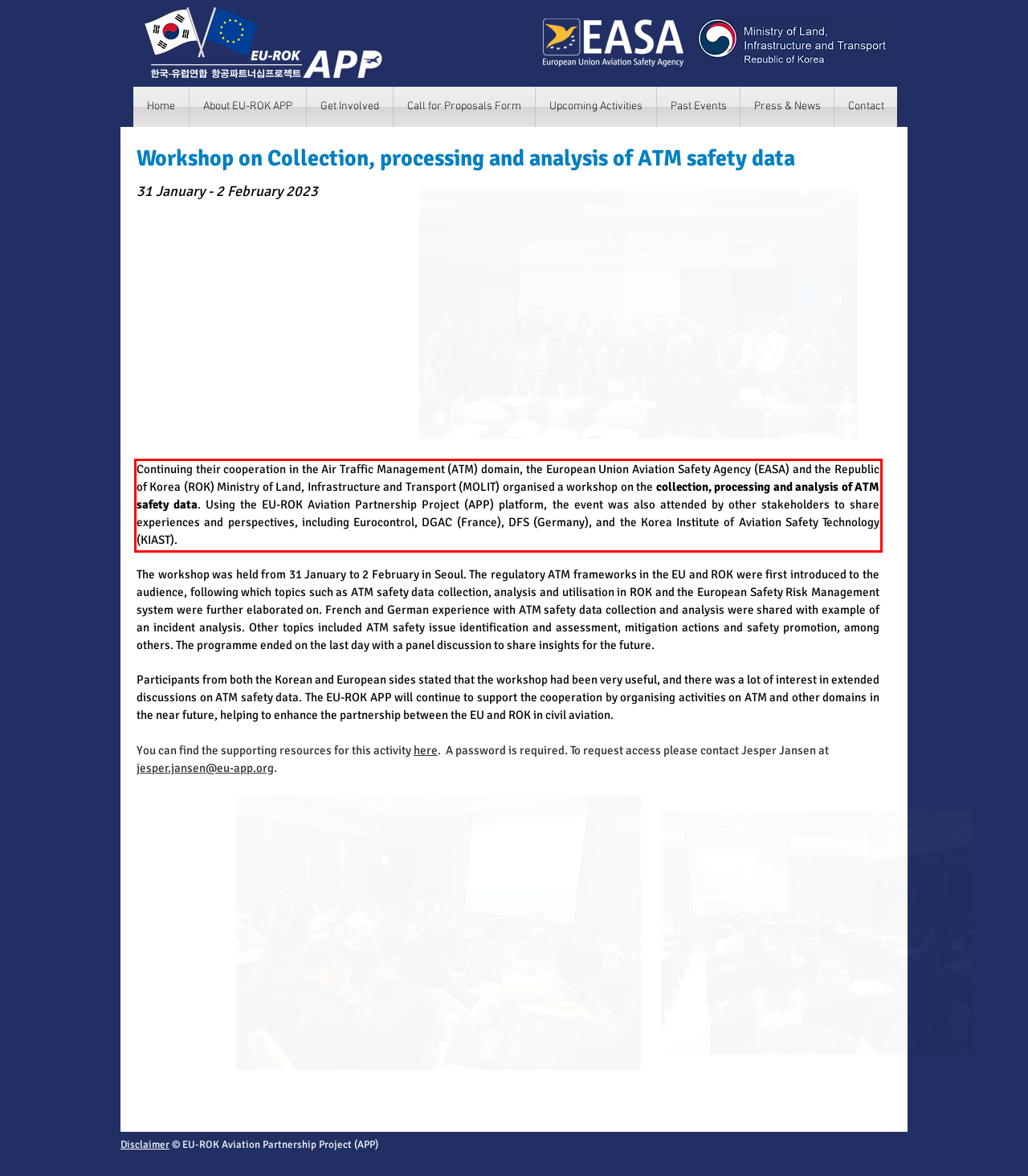Examine the screenshot of the webpage, locate the red bounding box, and perform OCR to extract the text contained within it.

Continuing their cooperation in the Air Traffic Management (ATM) domain, the European Union Aviation Safety Agency (EASA) and the Republic of Korea (ROK) Ministry of Land, Infrastructure and Transport (MOLIT) organised a workshop on the collection, processing and analysis of ATM safety data. Using the EU-ROK Aviation Partnership Project (APP) platform, the event was also attended by other stakeholders to share experiences and perspectives, including Eurocontrol, DGAC (France), DFS (Germany), and the Korea Institute of Aviation Safety Technology (KIAST).